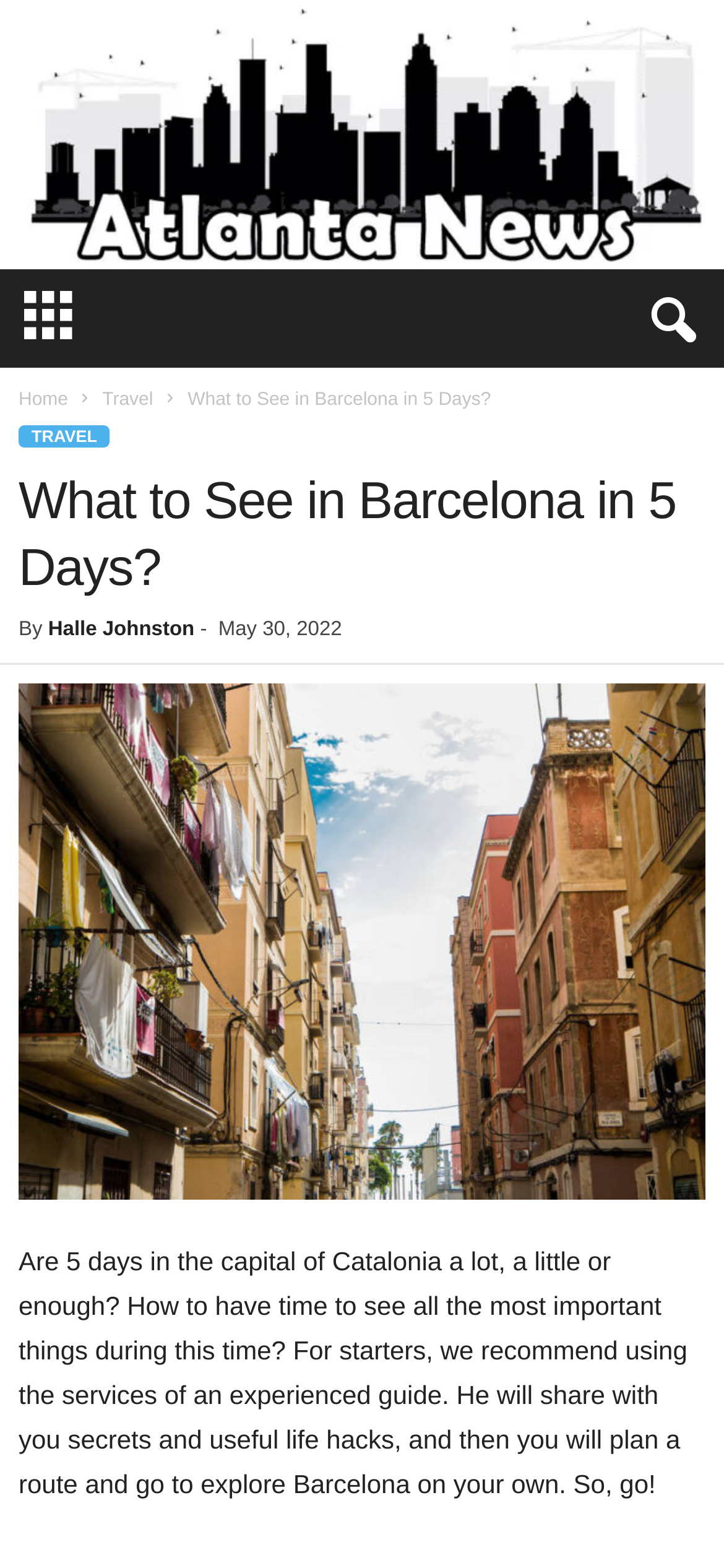Give a short answer using one word or phrase for the question:
What are the main sections of the website?

Home, Travel